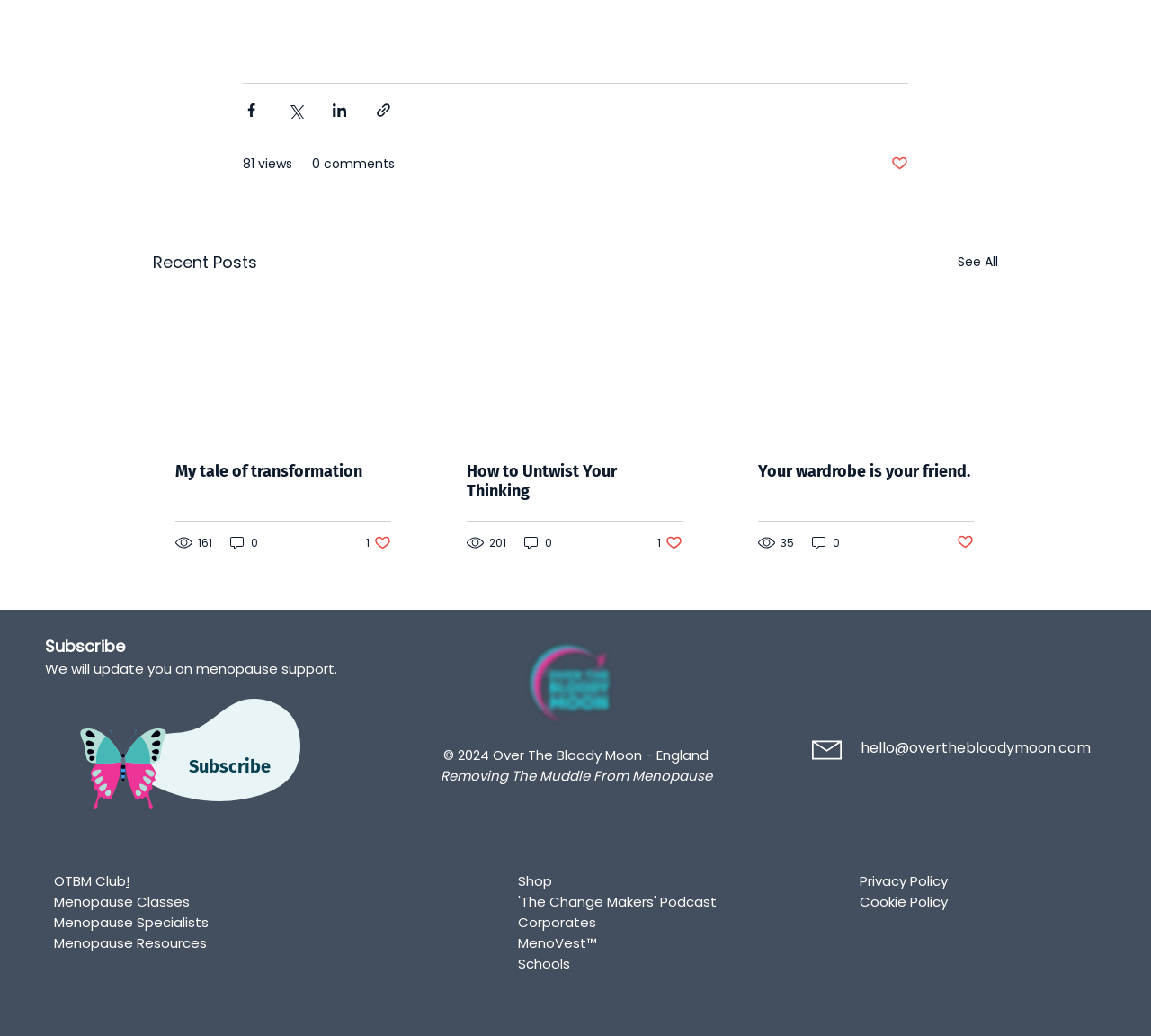Extract the bounding box coordinates for the described element: "Lifestyle". The coordinates should be represented as four float numbers between 0 and 1: [left, top, right, bottom].

None